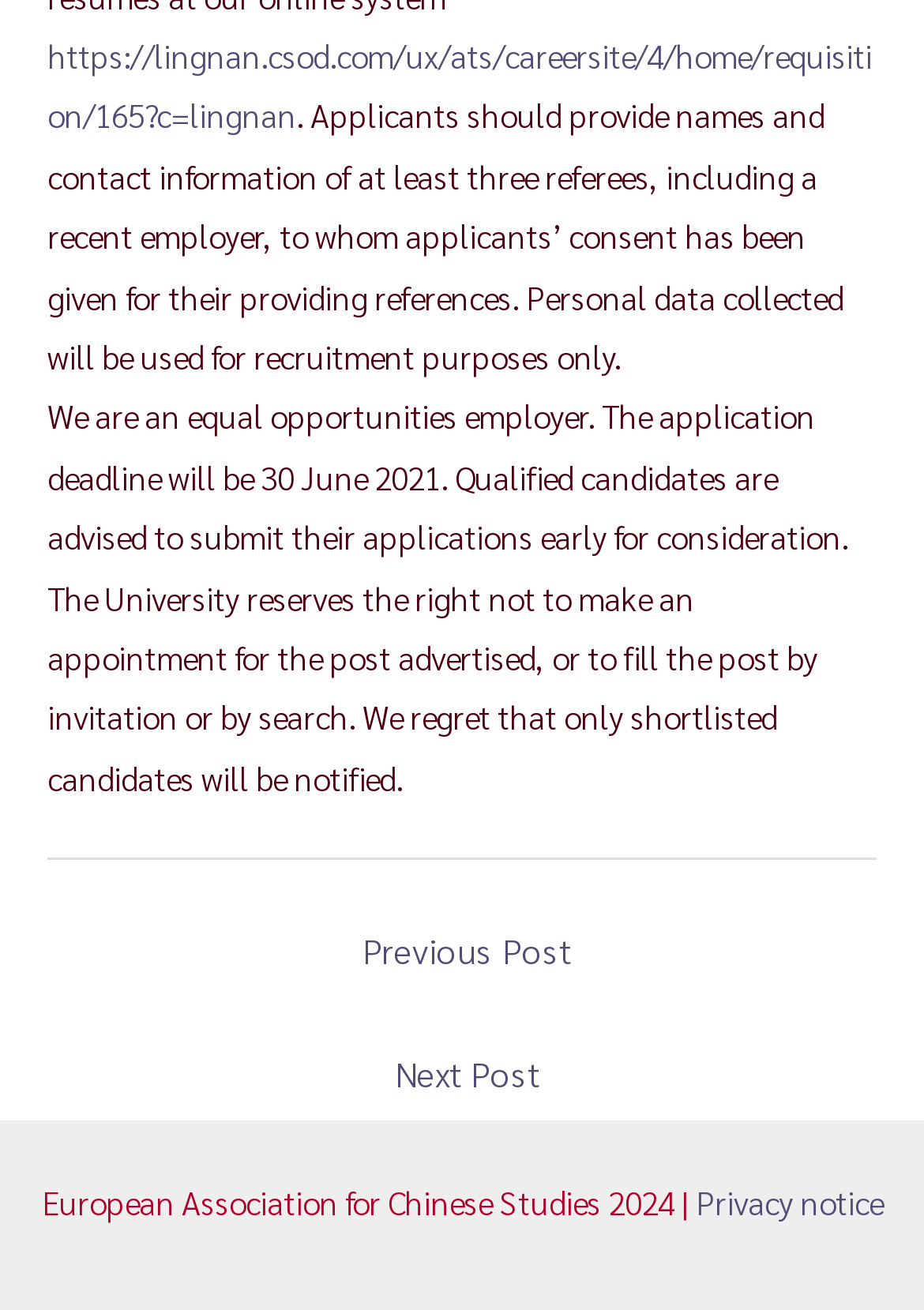What is the navigation section title?
Please provide a single word or phrase based on the screenshot.

Posts